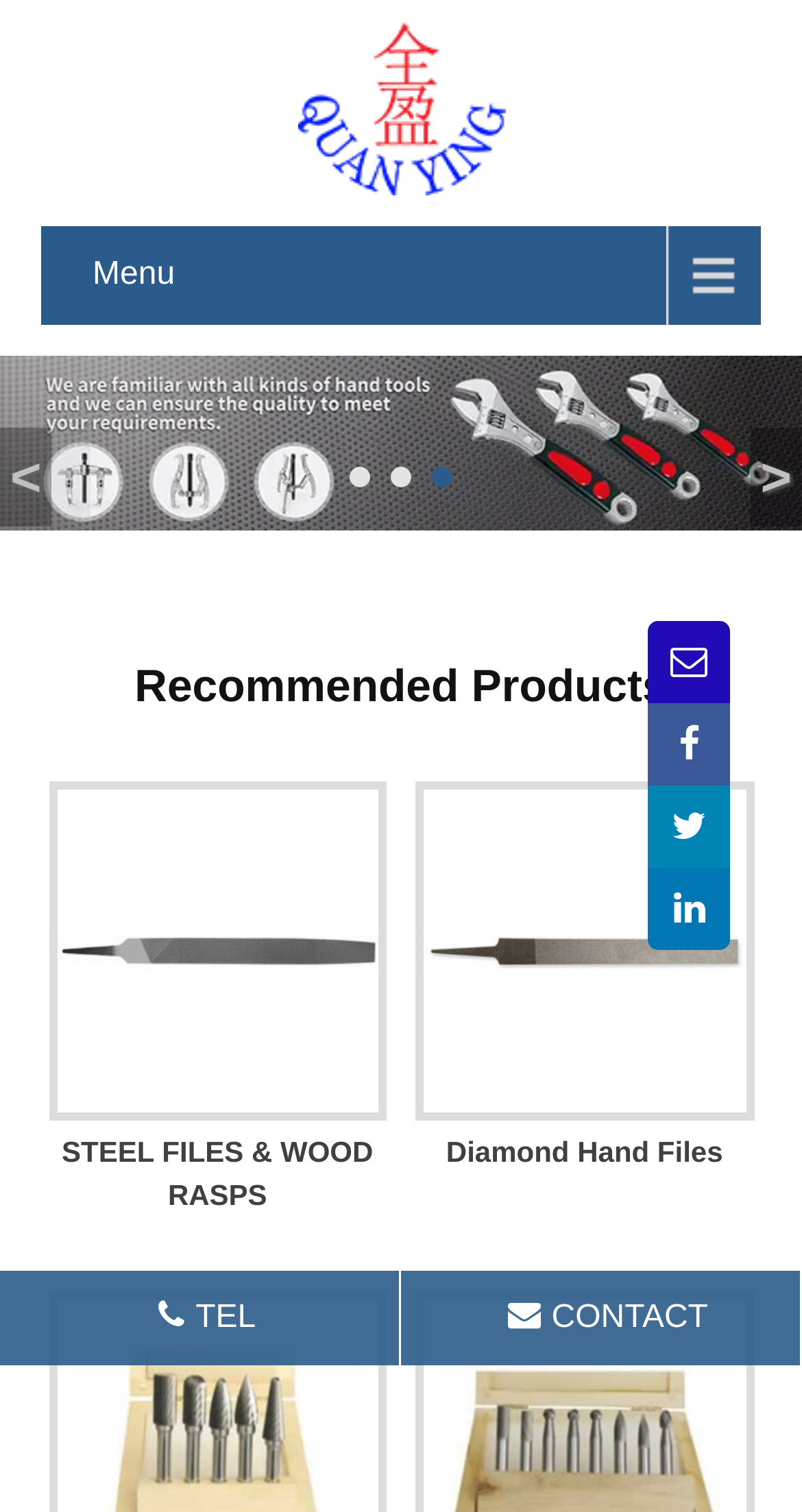Please respond to the question using a single word or phrase:
What is the company name?

Shijiazhuang Quan Ying Trading Co., Ltd.